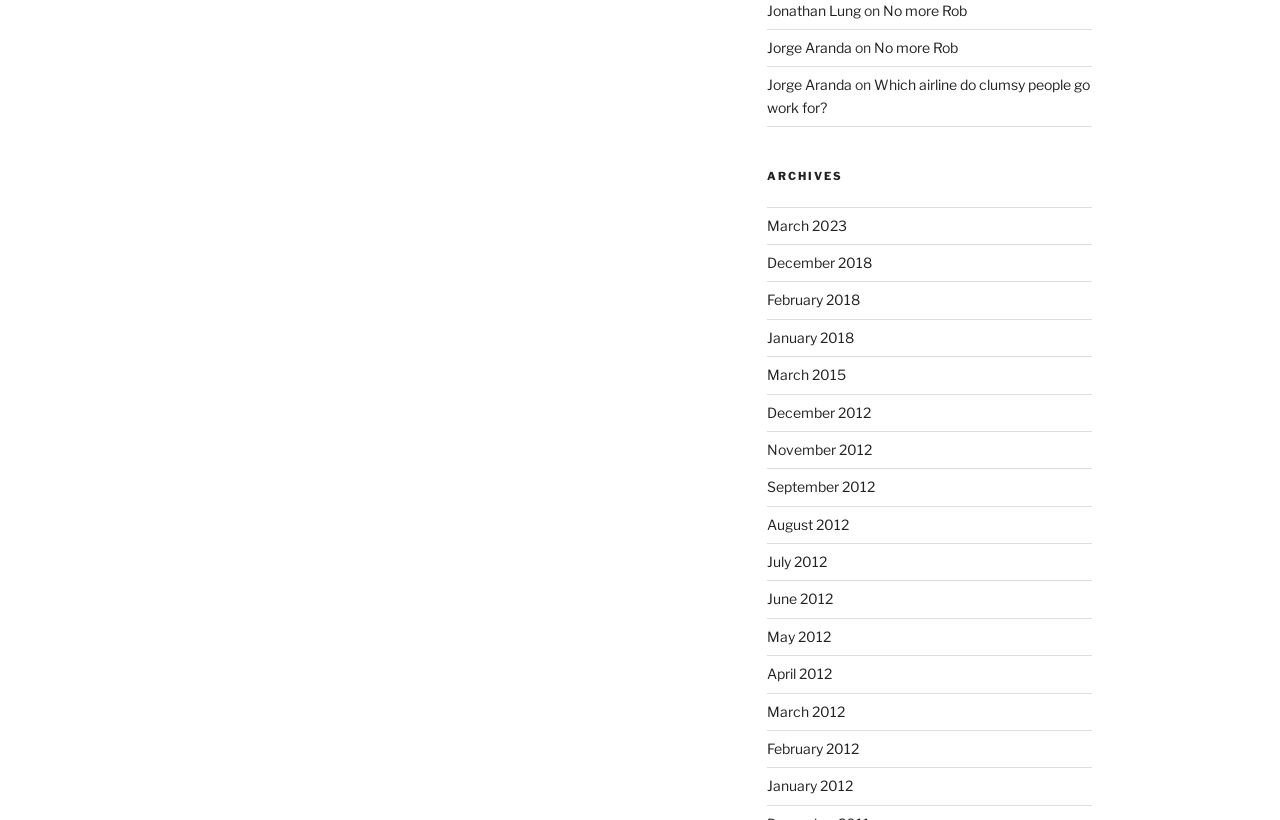What is the category of the links below 'ARCHIVES'?
Using the information from the image, answer the question thoroughly.

The links below the 'ARCHIVES' heading have text such as 'March 2023', 'December 2018', etc., which suggests that they are categorized by months and years.